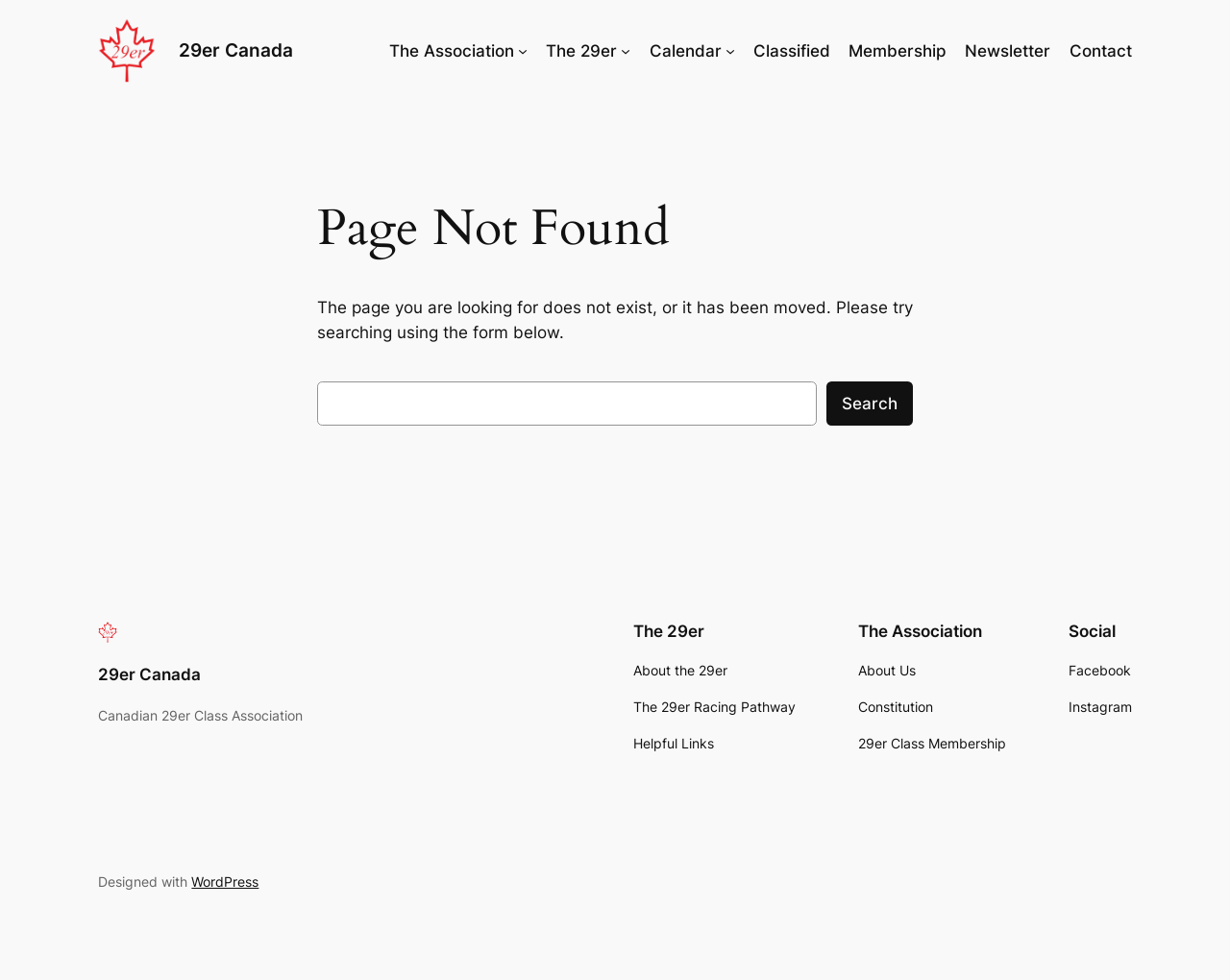Locate the bounding box coordinates of the element I should click to achieve the following instruction: "Go to The Association page".

[0.316, 0.039, 0.418, 0.065]